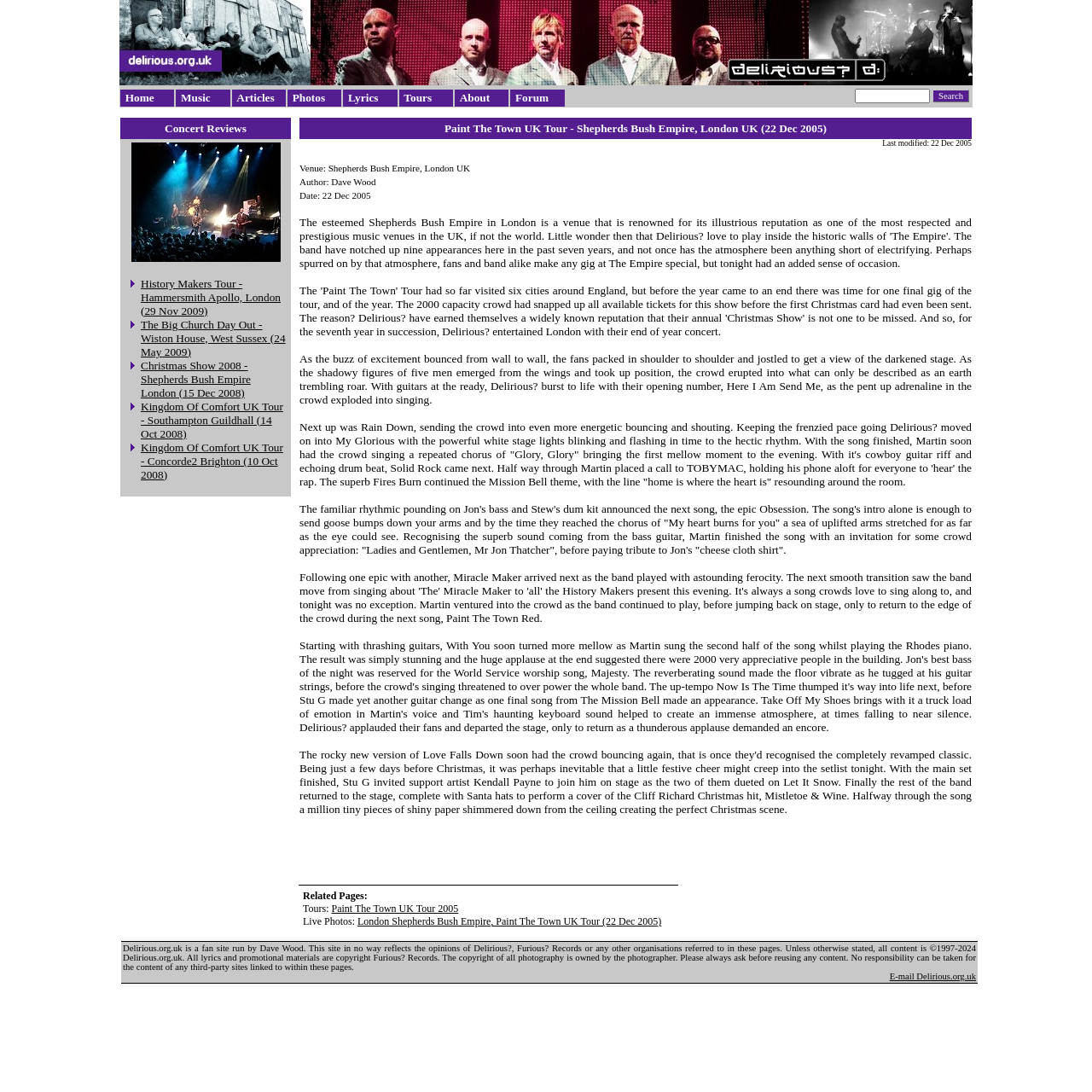Generate a thorough explanation of the webpage's elements.

This webpage is a fan site dedicated to the band Delirious?, with a focus on concert reviews. At the top of the page, there is a search bar and a navigation menu with links to various sections of the site, including Home, Music, Articles, Photos, Lyrics, Tours, and About. 

Below the navigation menu, there is a heading that reads "Concert Reviews" with an image and a link to the same section. The main content of the page is a review of a concert by Delirious? at the Shepherds Bush Empire in London on December 22, 2005. The review is divided into several paragraphs, describing the atmosphere and the performance of the band.

To the left of the review, there is a list of links to other concert reviews, including the History Makers Tour, The Big Church Day Out, and the Kingdom Of Comfort UK Tour. 

At the bottom of the page, there are links to related pages, including tours and live photos. There is also a disclaimer stating that the site is a fan site and does not reflect the opinions of Delirious? or any other organizations. Additionally, there is a copyright notice and a link to contact the site administrator via email.